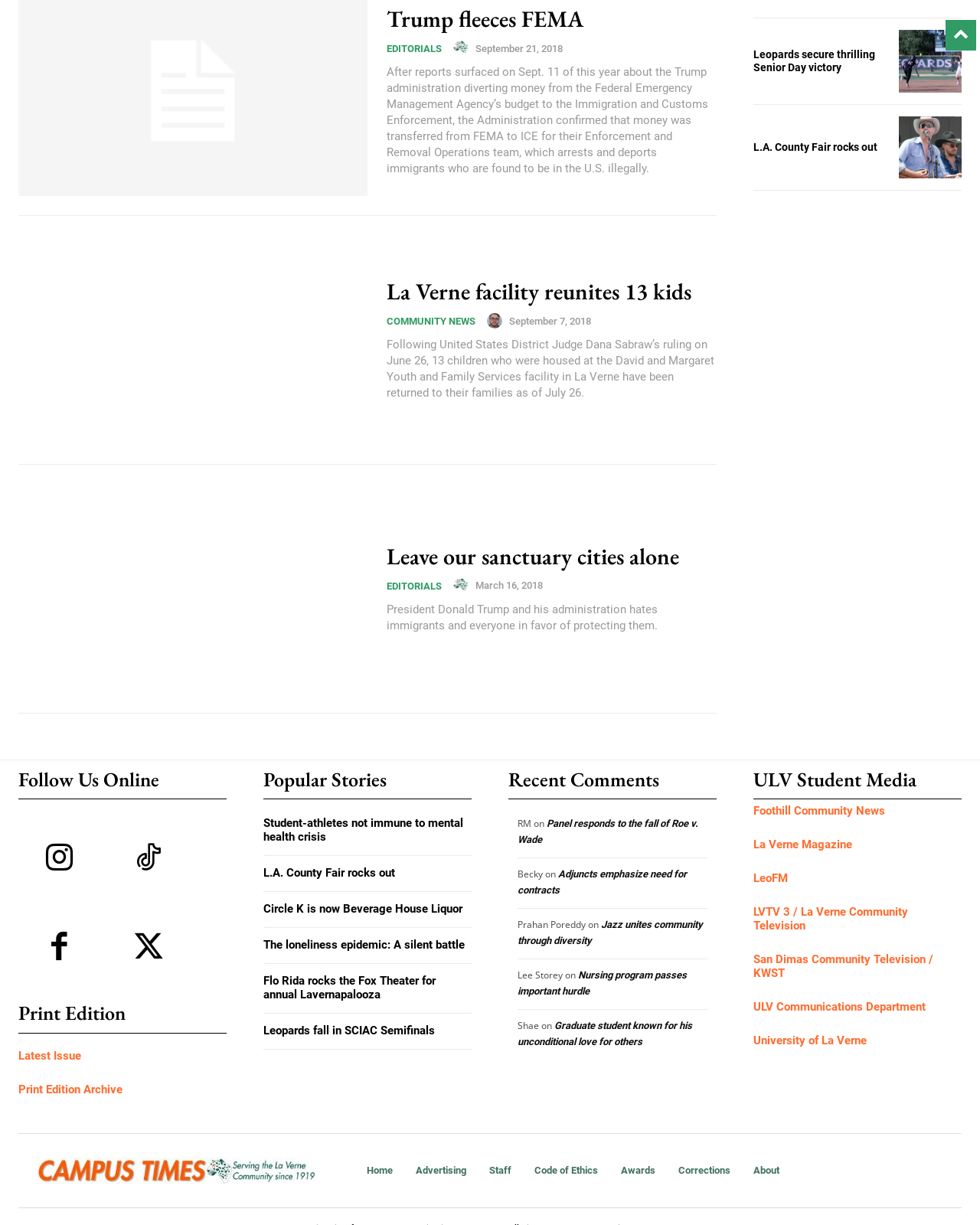Using the provided description: "Home", find the bounding box coordinates of the corresponding UI element. The output should be four float numbers between 0 and 1, in the format [left, top, right, bottom].

None